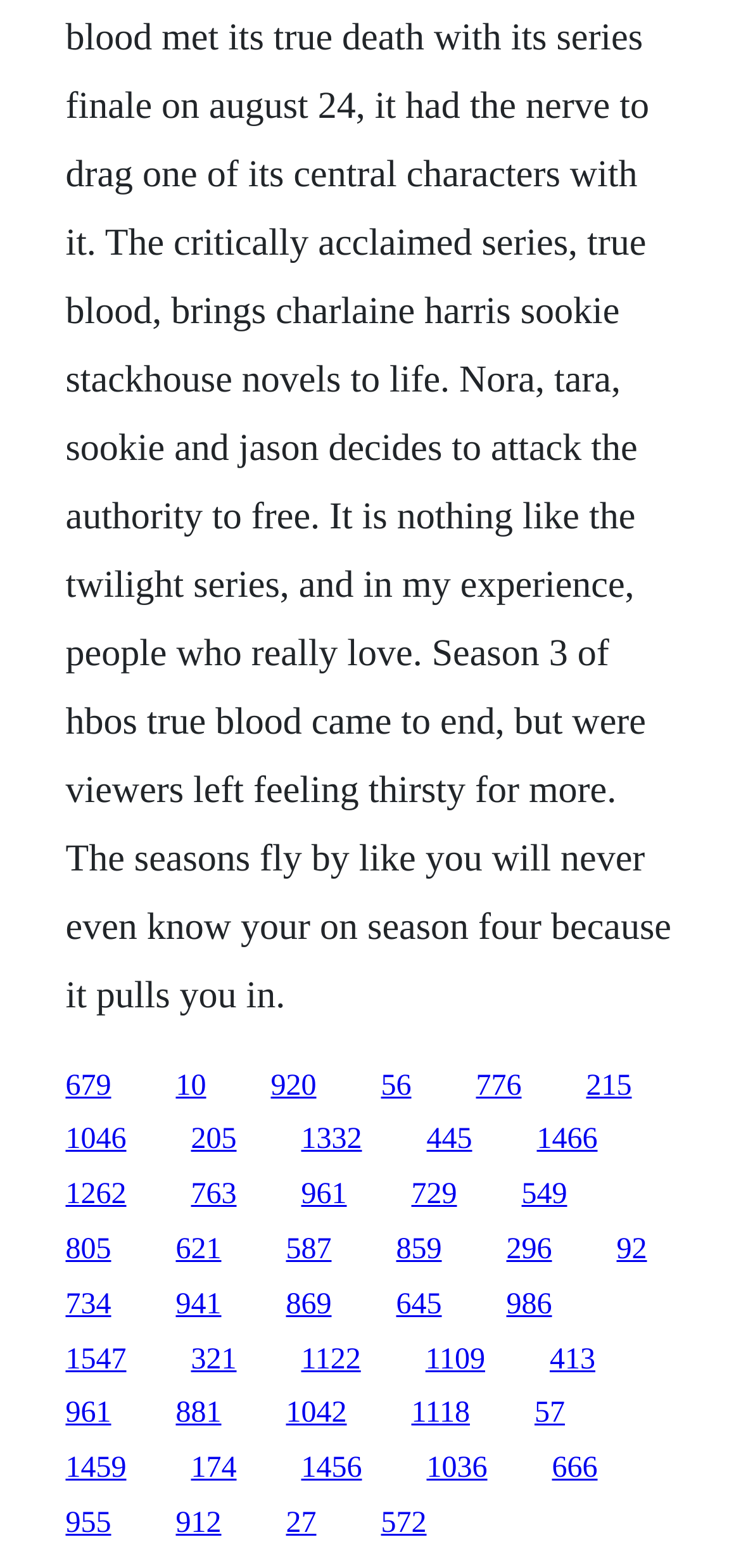Highlight the bounding box coordinates of the region I should click on to meet the following instruction: "follow the 1547 link".

[0.088, 0.856, 0.171, 0.877]